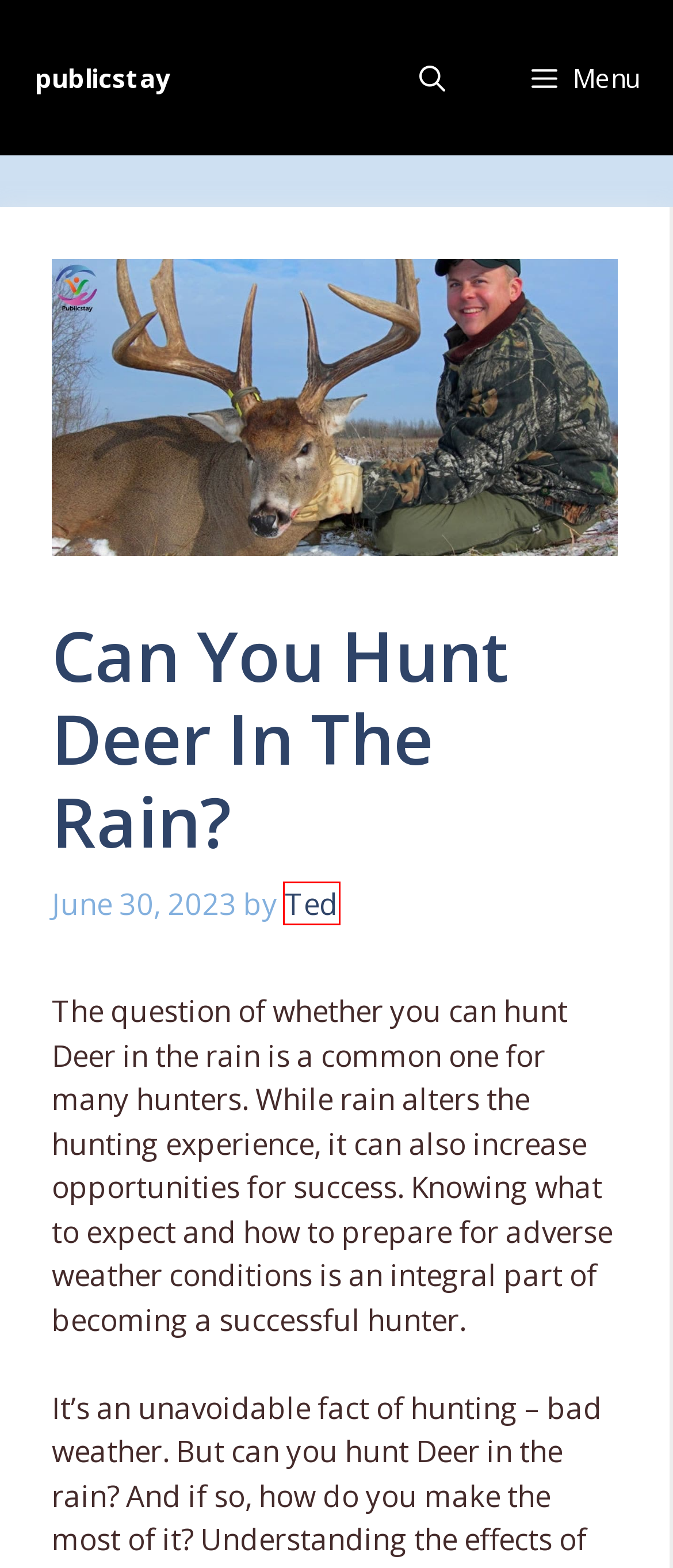Examine the screenshot of a webpage with a red bounding box around an element. Then, select the webpage description that best represents the new page after clicking the highlighted element. Here are the descriptions:
A. PublicStay.Your Ultimate Hub for Hunting Enthusiasts
B. How To Cancel Your Starbucks Order in 8 Easy Steps
C. Kai Cenat Net Worth,The Rising Internet Star's Age, Net Worth, Love Life & Career Journey & More
D. hunting Archives - publicstay
E. How To Hunt A Beaver?
F. Ja Morant Wiki, Bio, Age, Net Worth, Girlfriend, Family, Career & More
G. Contact Us - publicstay
H. Ted, Author at publicstay

H